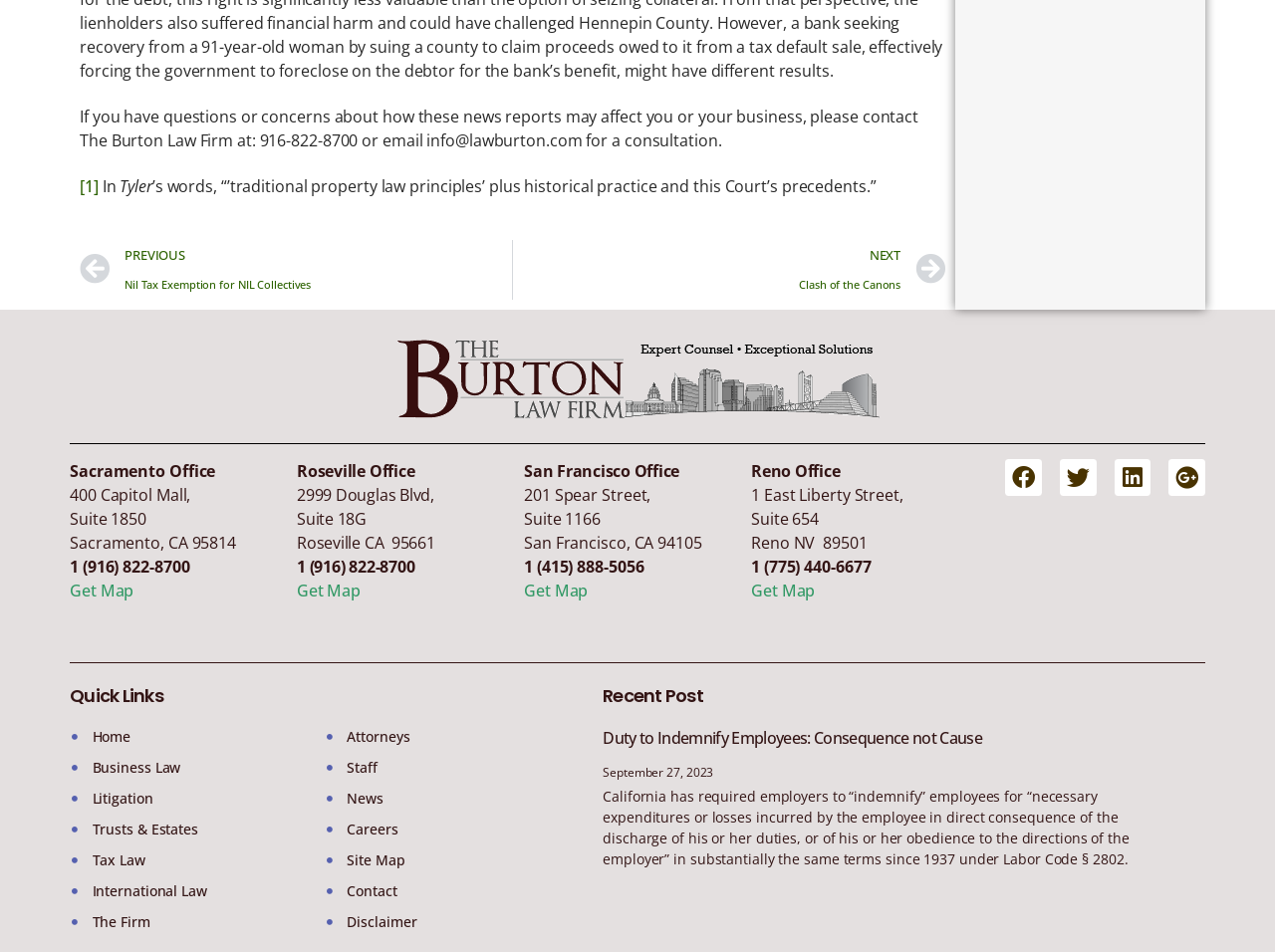Answer the following in one word or a short phrase: 
What is the date of the latest article?

September 27, 2023